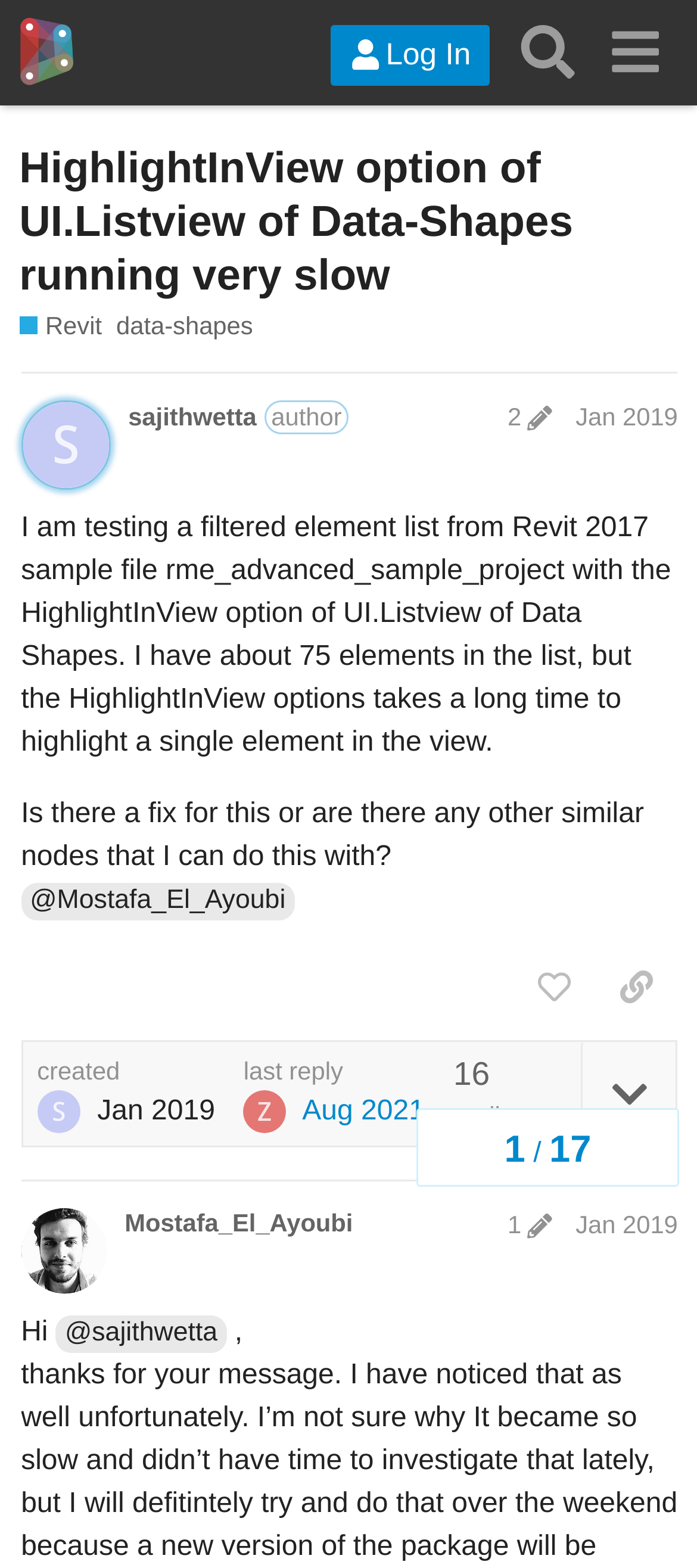What is the number of replies in this topic?
Based on the image, provide your answer in one word or phrase.

16